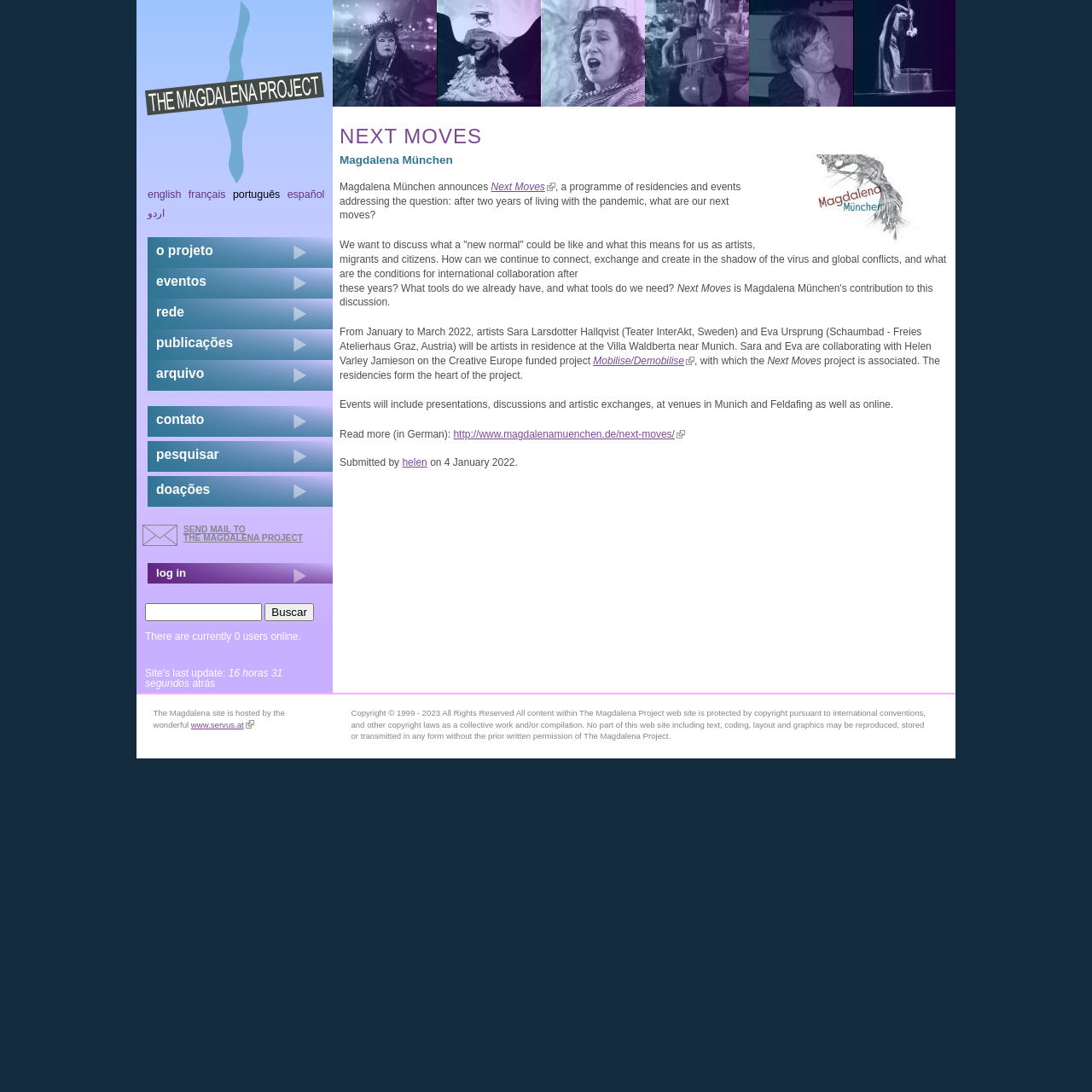Respond to the question below with a single word or phrase:
What is the position of the link 'SEND MAIL TO THE MAGDALENA PROJECT'?

Bottom left